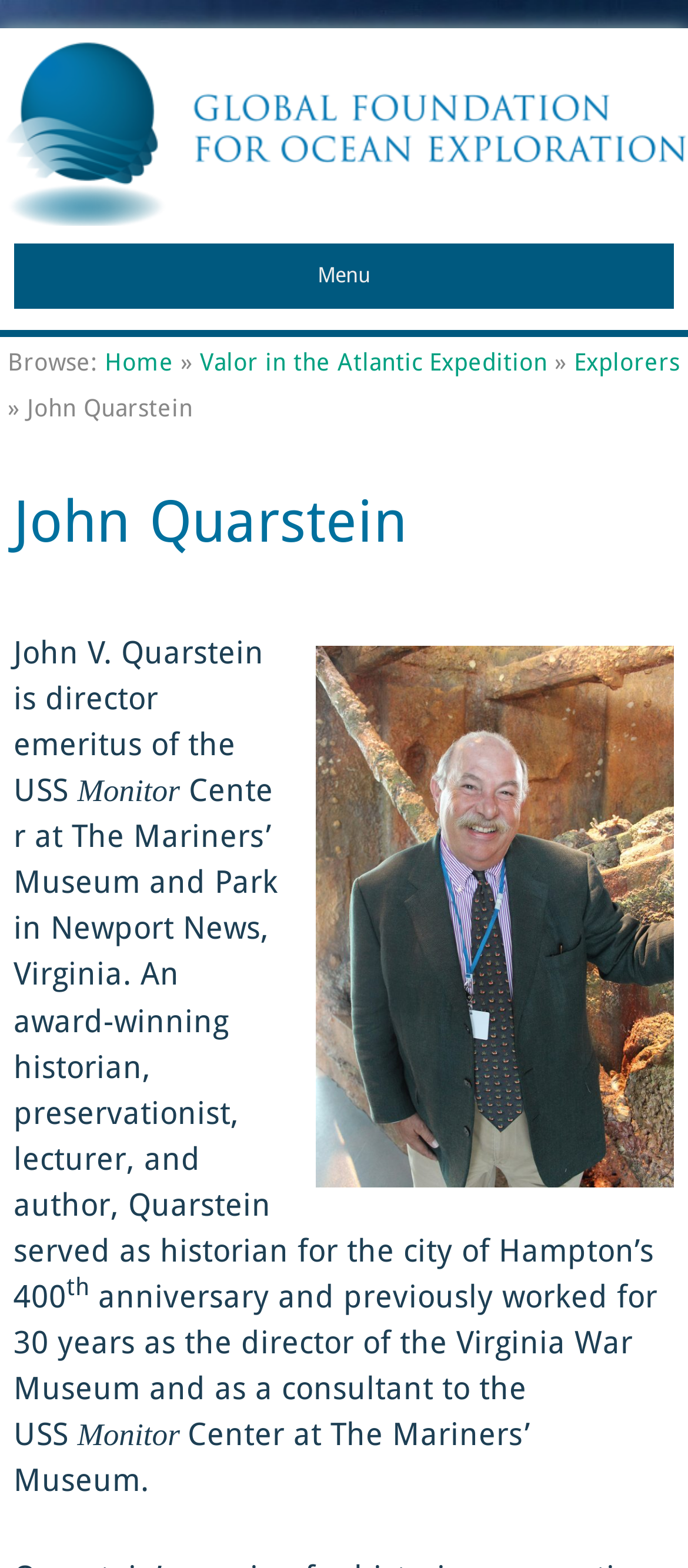Where is the Mariners' Museum and Park located?
Look at the image and answer the question with a single word or phrase.

Newport News, Virginia